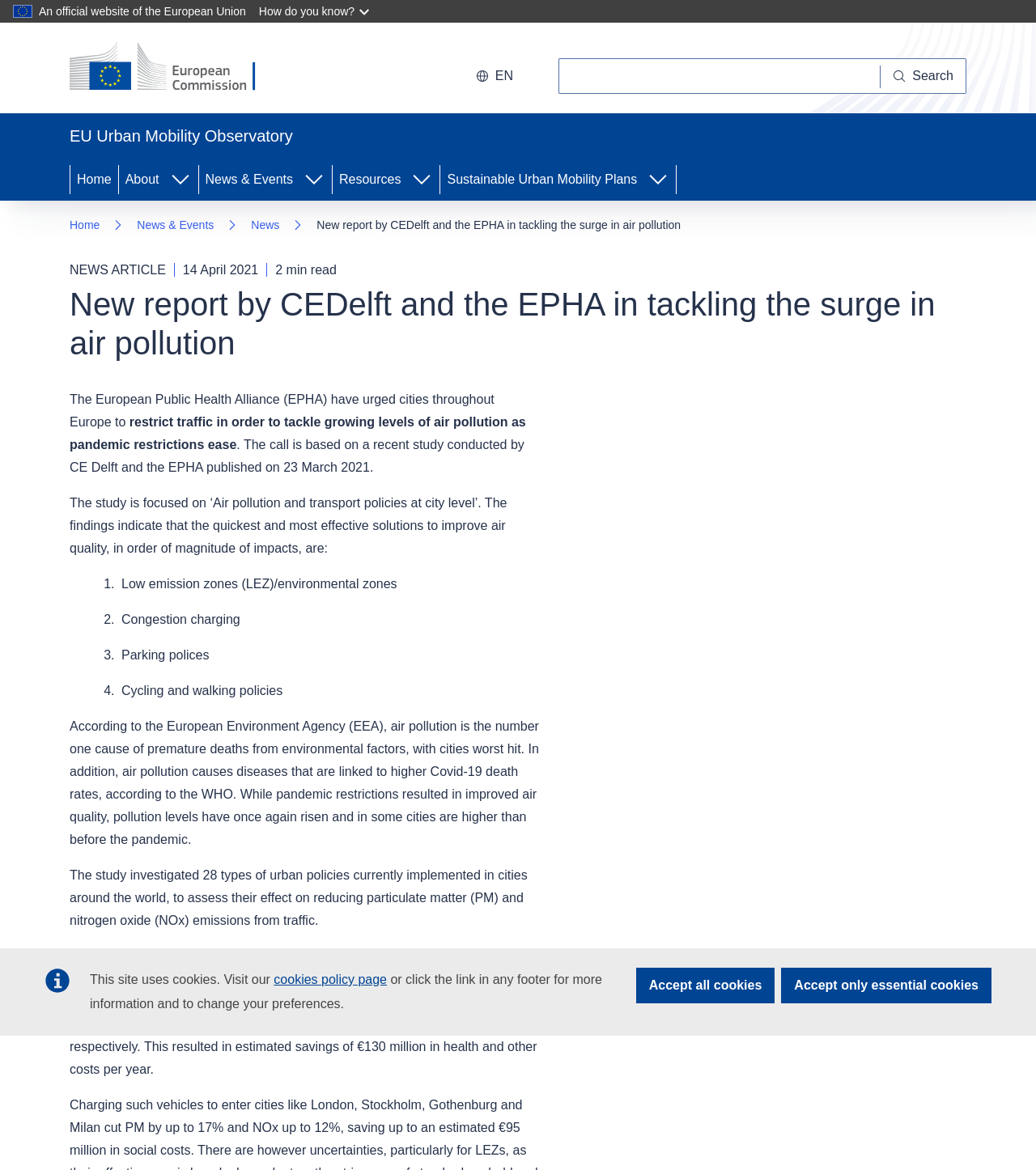What is the number one cause of premature deaths from environmental factors? Analyze the screenshot and reply with just one word or a short phrase.

Air pollution